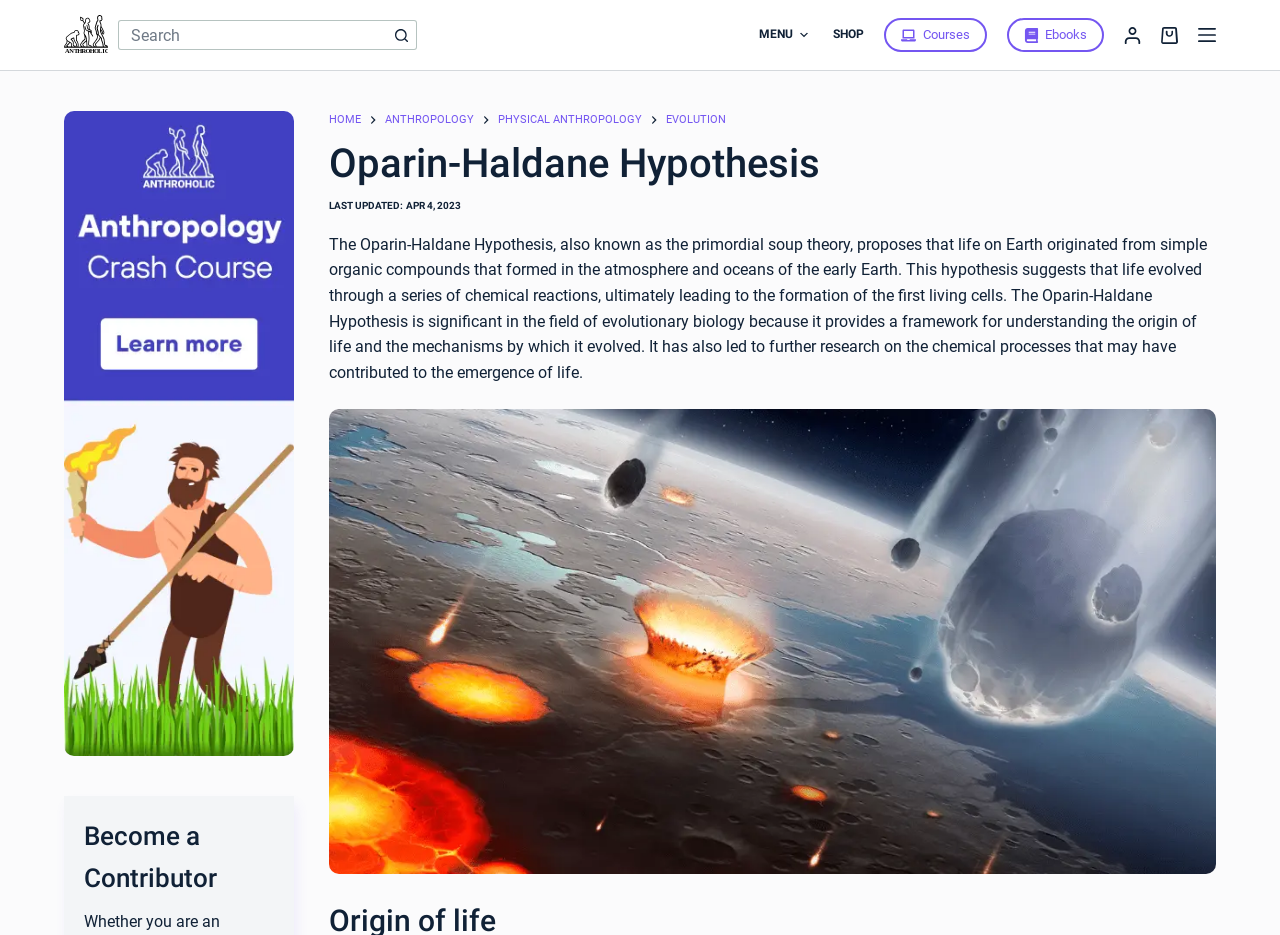How many menu items are in the header menu?
Using the image, answer in one word or phrase.

5